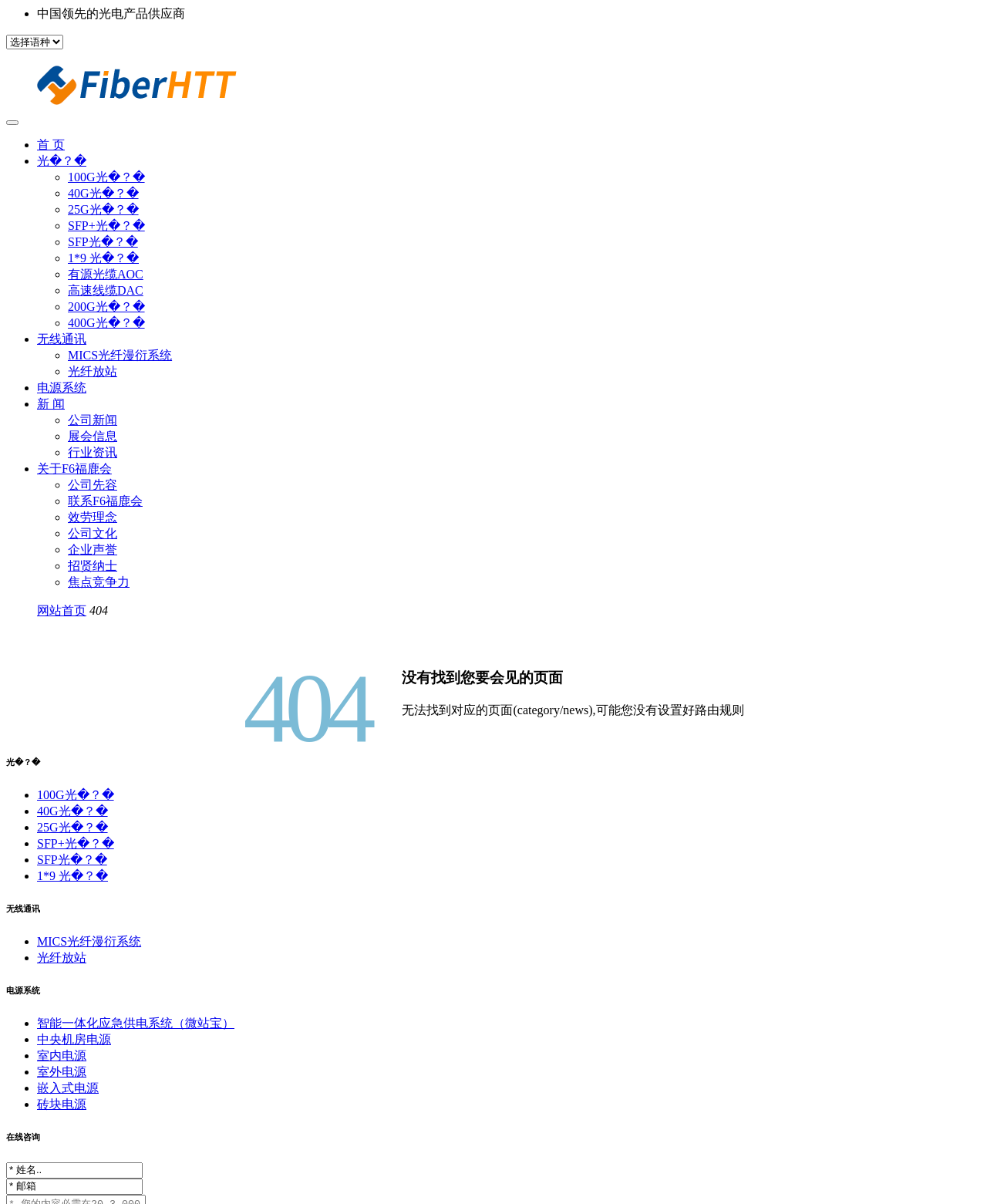Identify the bounding box for the UI element described as: "首 页". The coordinates should be four float numbers between 0 and 1, i.e., [left, top, right, bottom].

[0.038, 0.115, 0.066, 0.126]